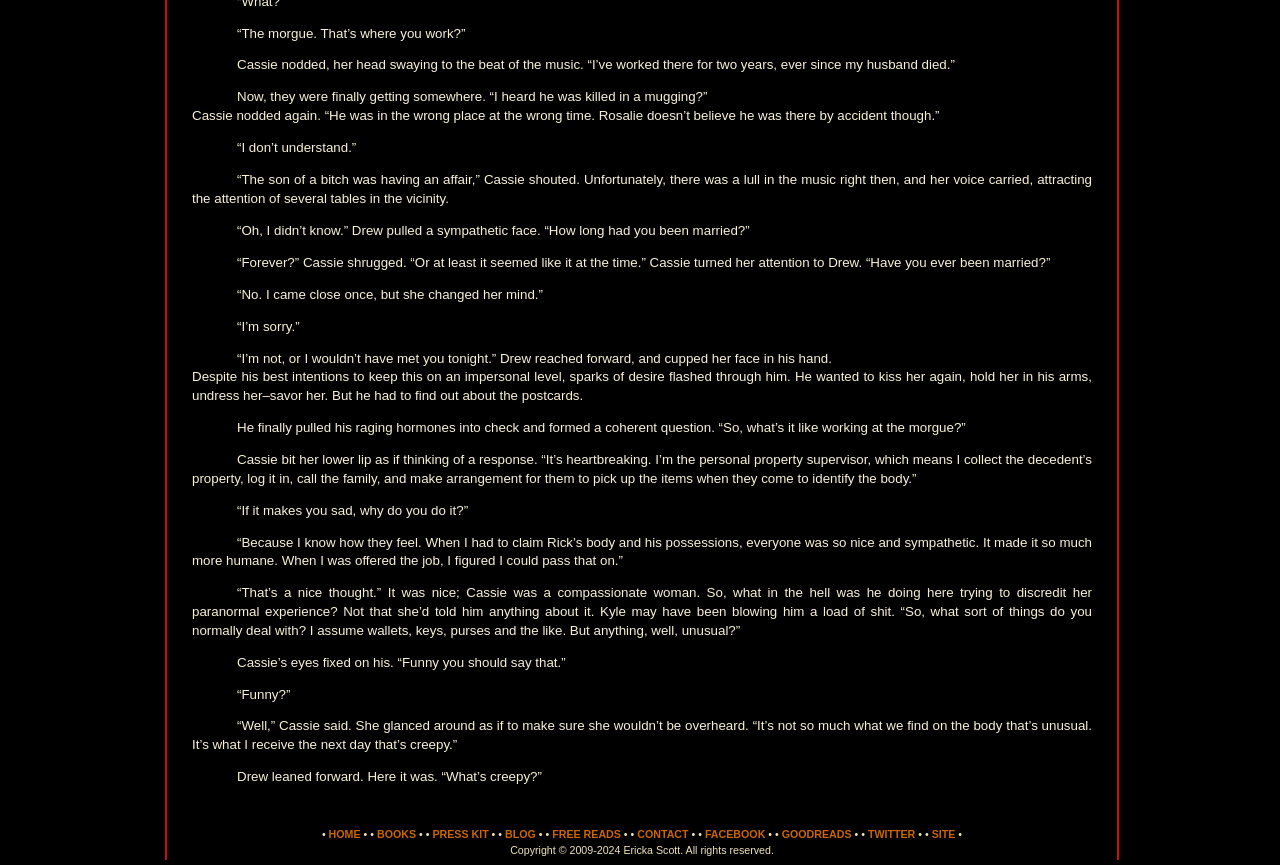Determine the bounding box coordinates for the area that should be clicked to carry out the following instruction: "Click BOOKS".

[0.294, 0.957, 0.325, 0.971]